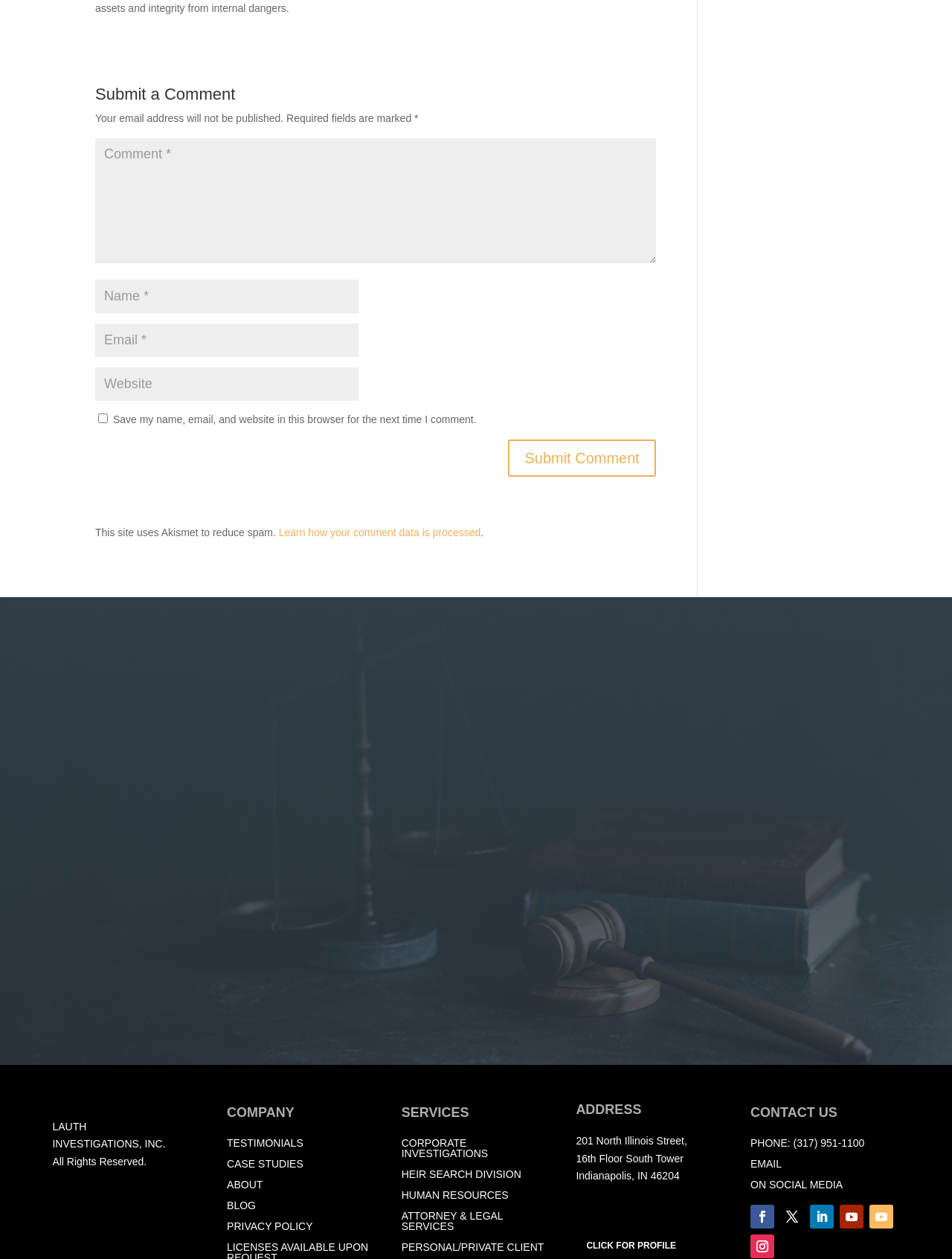Locate the bounding box coordinates of the element that should be clicked to fulfill the instruction: "Submit a comment".

[0.534, 0.349, 0.689, 0.378]